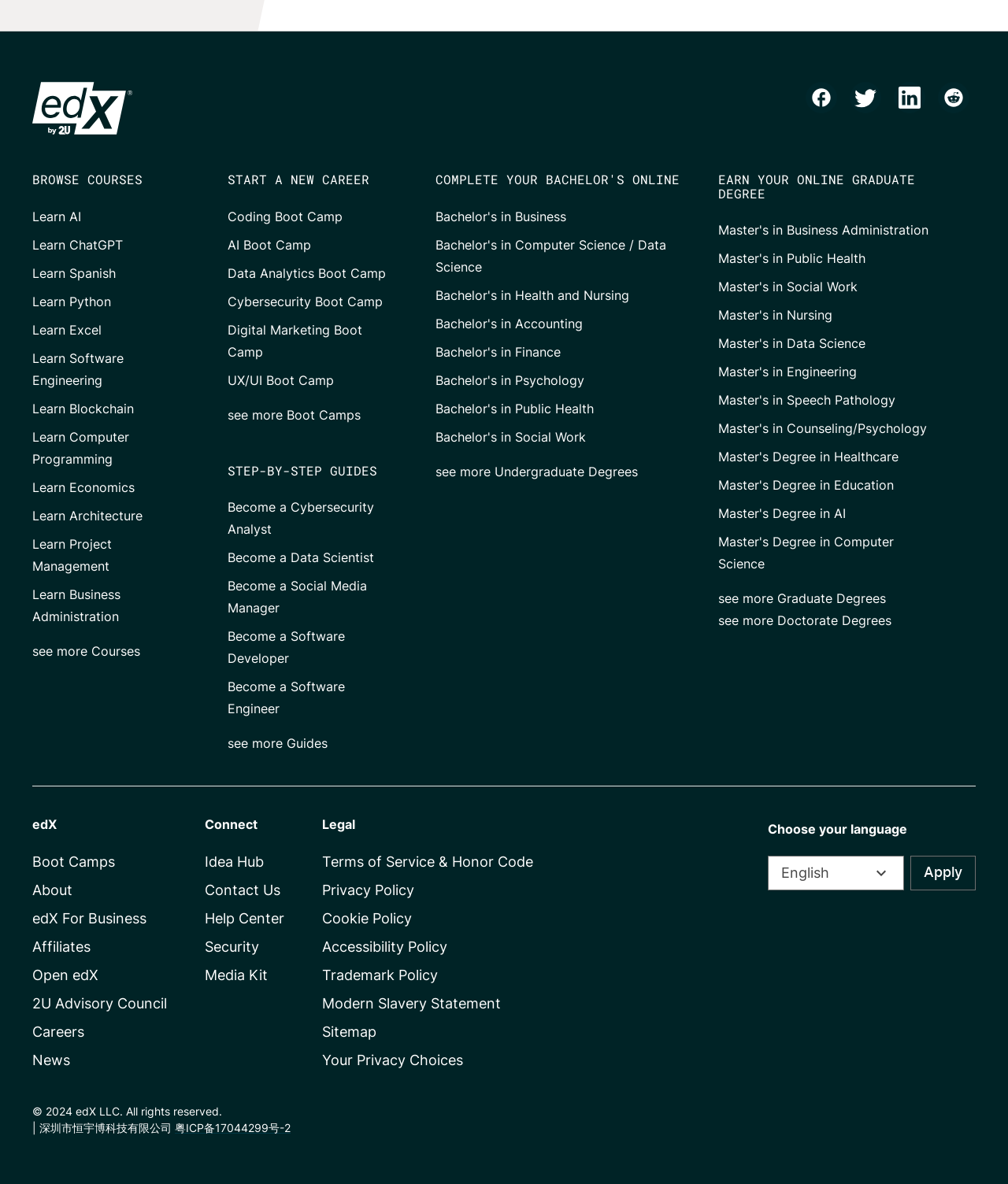Bounding box coordinates are given in the format (top-left x, top-left y, bottom-right x, bottom-right y). All values should be floating point numbers between 0 and 1. Provide the bounding box coordinate for the UI element described as: Master's in Data Science

[0.713, 0.283, 0.859, 0.297]